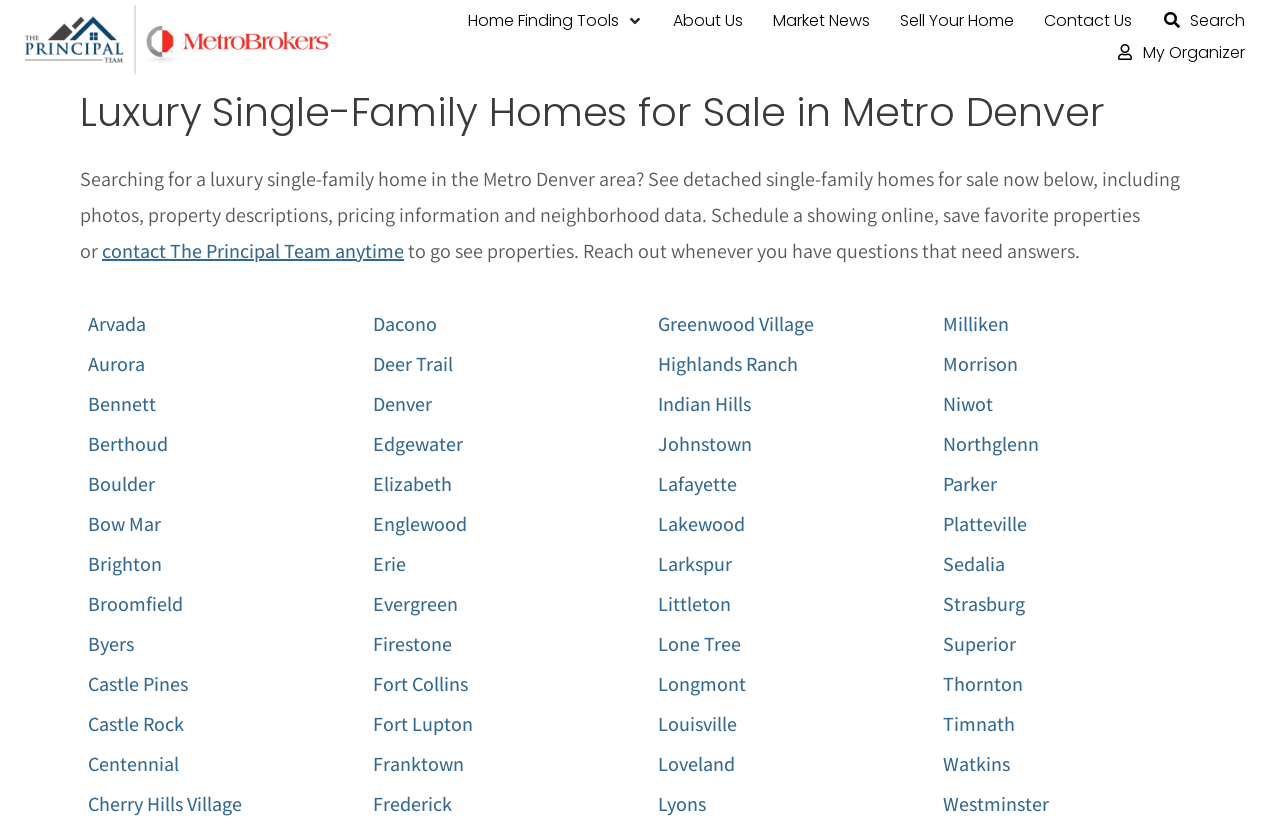Identify and provide the text of the main header on the webpage.

See all single-family luxury homes for sale in Metro Denver